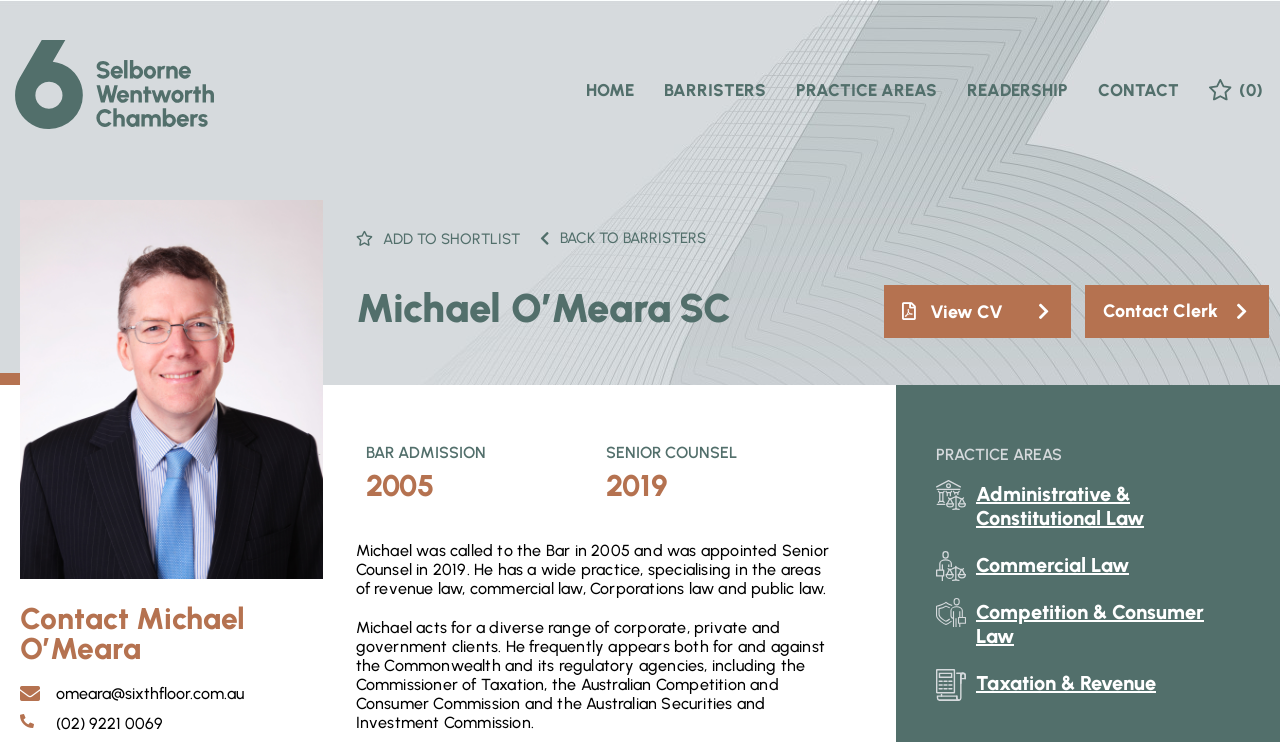Based on the image, please respond to the question with as much detail as possible:
What is the phone number of Michael O'Meara's clerk?

The phone number of Michael O'Meara's clerk is provided on the webpage, which is (02) 9221 0069.